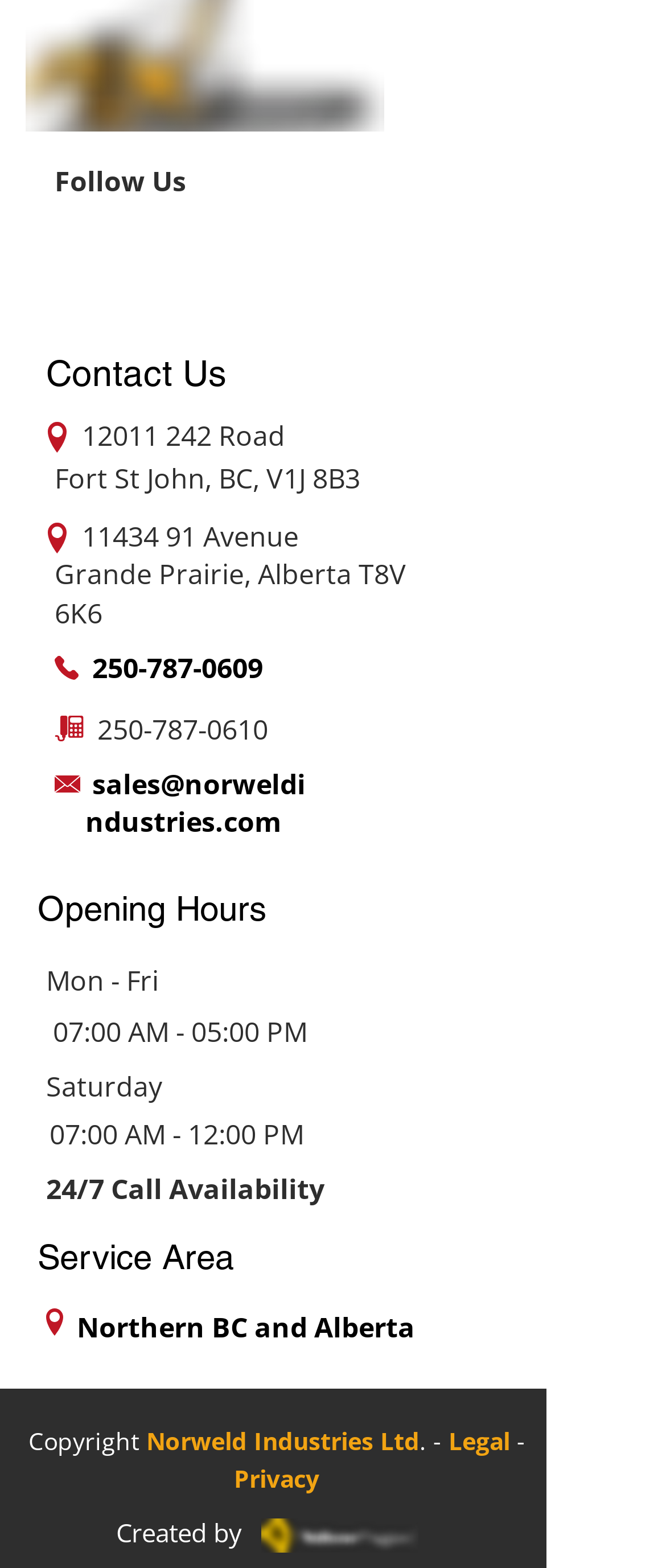What is the company's email address?
Based on the screenshot, give a detailed explanation to answer the question.

The email address can be found in the 'Contact Us' section, where it is listed as 'sales@norweldindustries.com'.